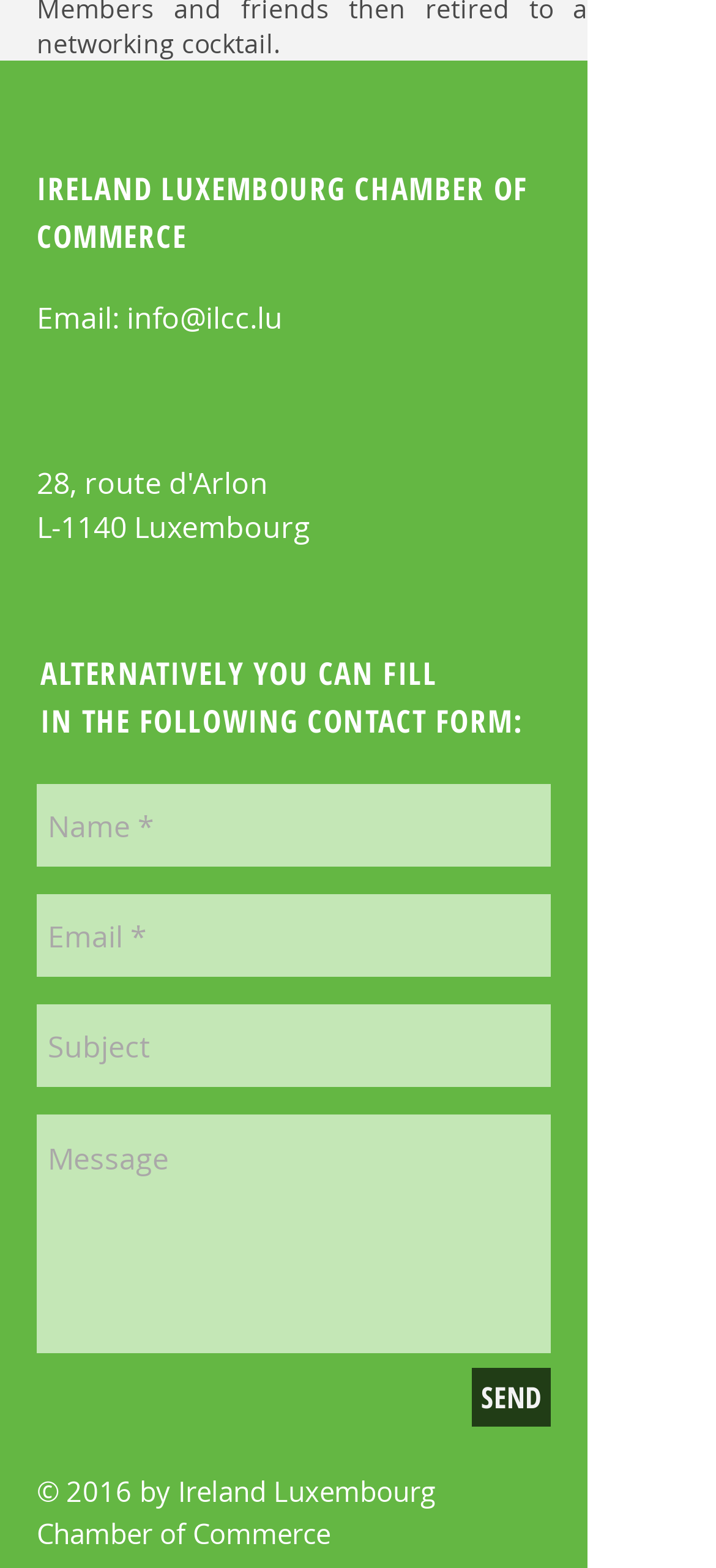What is the year of copyright for the Ireland Luxembourg Chamber of Commerce?
Based on the screenshot, provide a one-word or short-phrase response.

2016